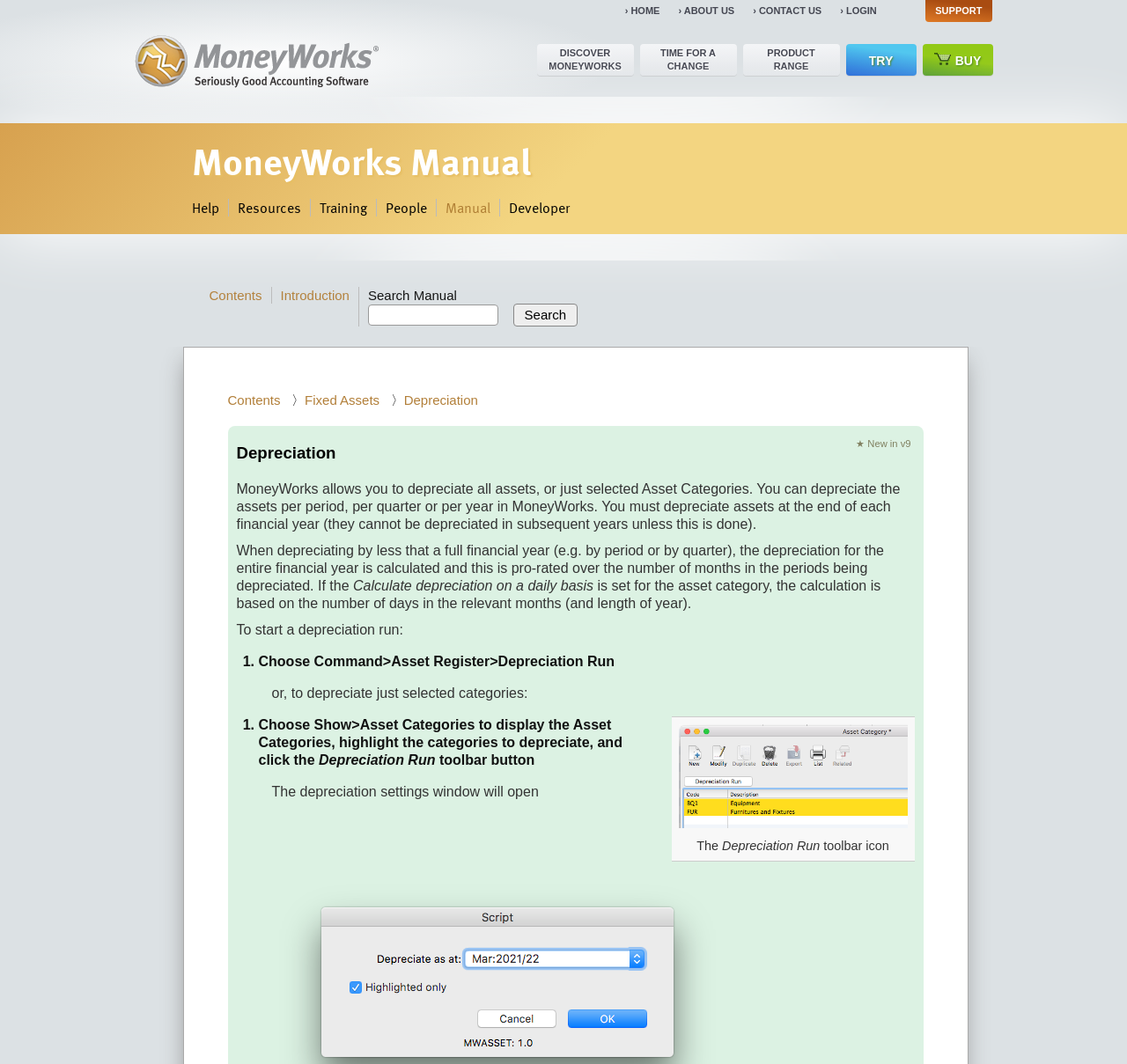Using the description "Time for a change", predict the bounding box of the relevant HTML element.

[0.568, 0.041, 0.654, 0.071]